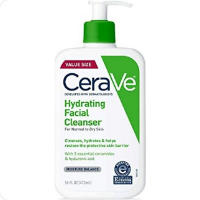Explain all the elements you observe in the image.

This image features the CeraVe Hydrating Facial Cleanser, specifically designed for normal to dry skin. The product is presented in a value-sized pump bottle, emphasizing its convenience for daily use. The clean, white packaging prominently displays the CeraVe logo, alongside key information such as "Hydrating Facial Cleanser" and the phrase "For Normal to Dry Skin." 

The cleanser is formulated to cleanse, hydrate, and help restore the protective skin barrier with the inclusion of essential ceramides and hyaluronic acid. This product is suitable for those looking to maintain a gentle yet effective cleansing routine while ensuring their skin retains moisture. The image showcases a modern and user-friendly design, appealing to consumers who prioritize skincare that aligns with dermatological recommendations.